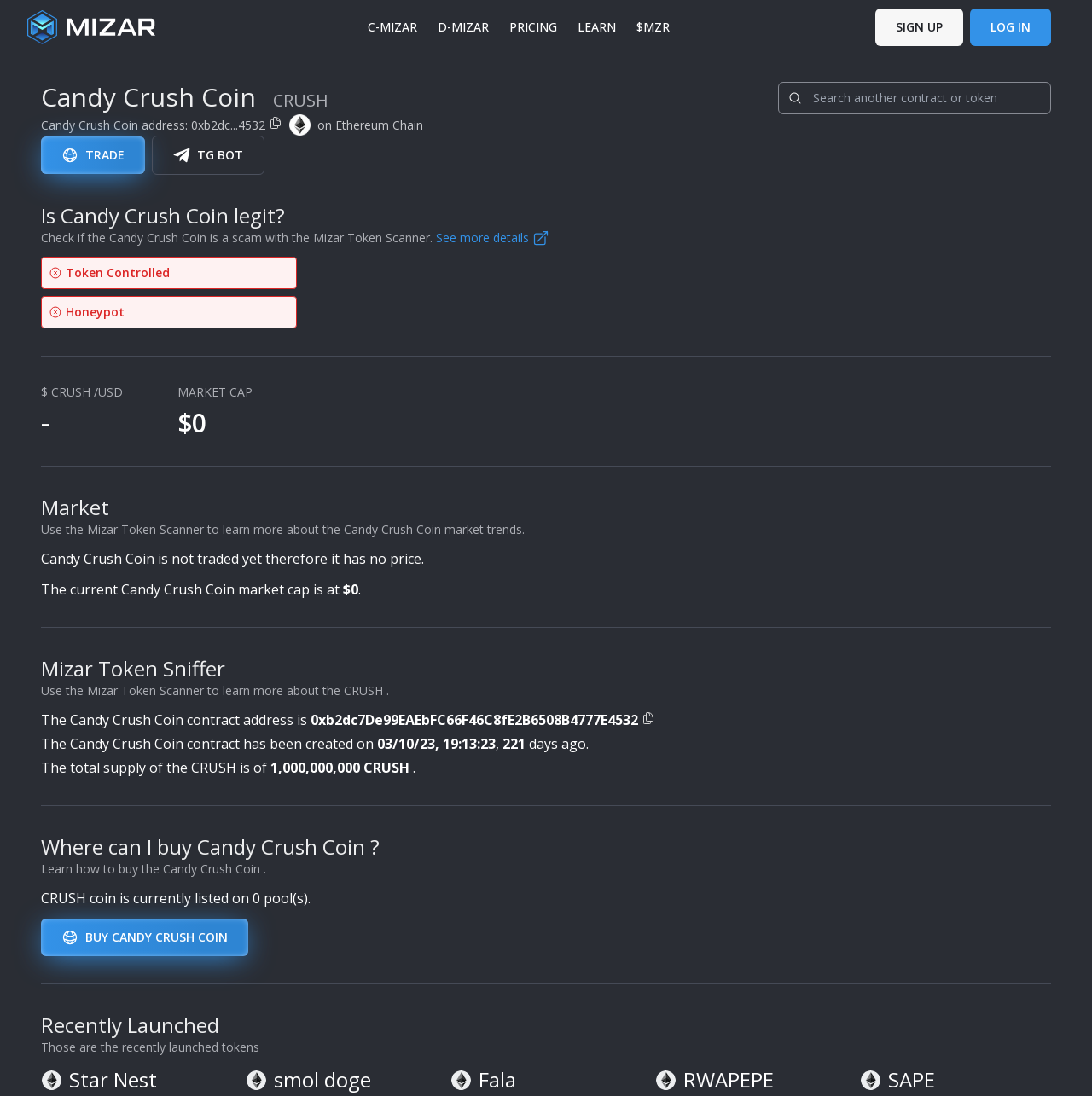Locate the bounding box coordinates of the element you need to click to accomplish the task described by this instruction: "Open the 'LEARN' menu".

[0.523, 0.011, 0.57, 0.039]